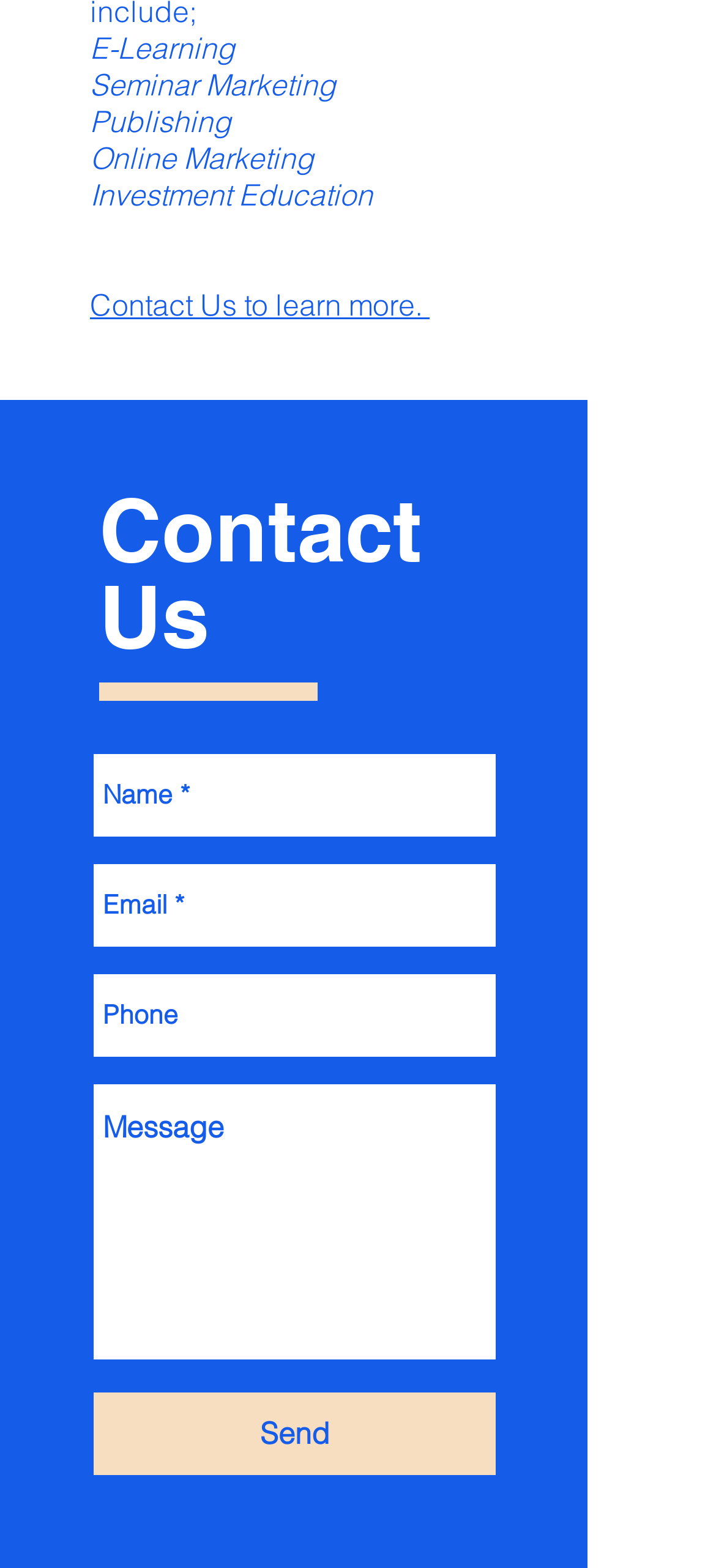What is the position of the 'Send' button?
Based on the image, give a concise answer in the form of a single word or short phrase.

Bottom